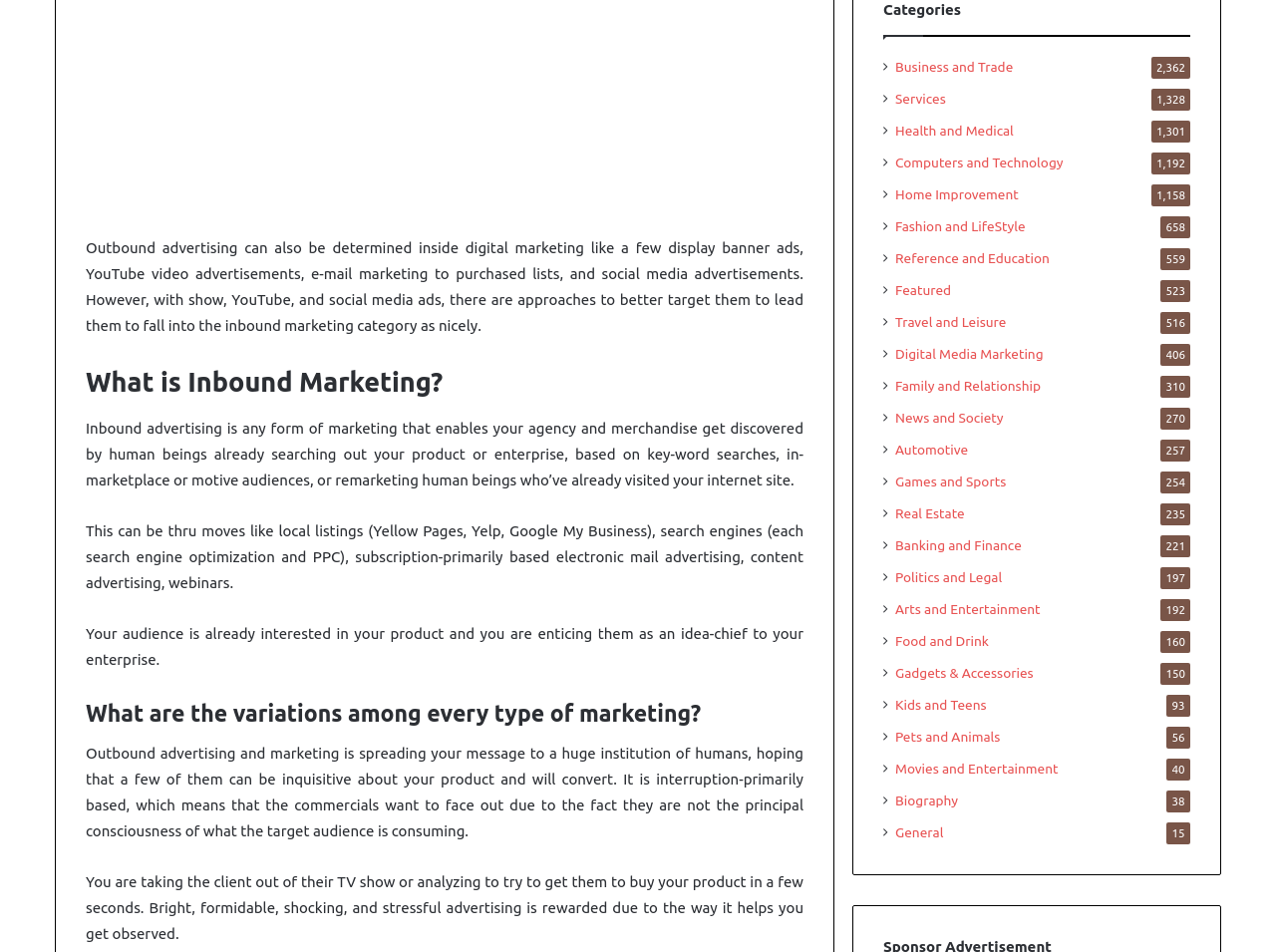Determine the bounding box of the UI element mentioned here: "Food and Drink". The coordinates must be in the format [left, top, right, bottom] with values ranging from 0 to 1.

[0.702, 0.663, 0.775, 0.685]